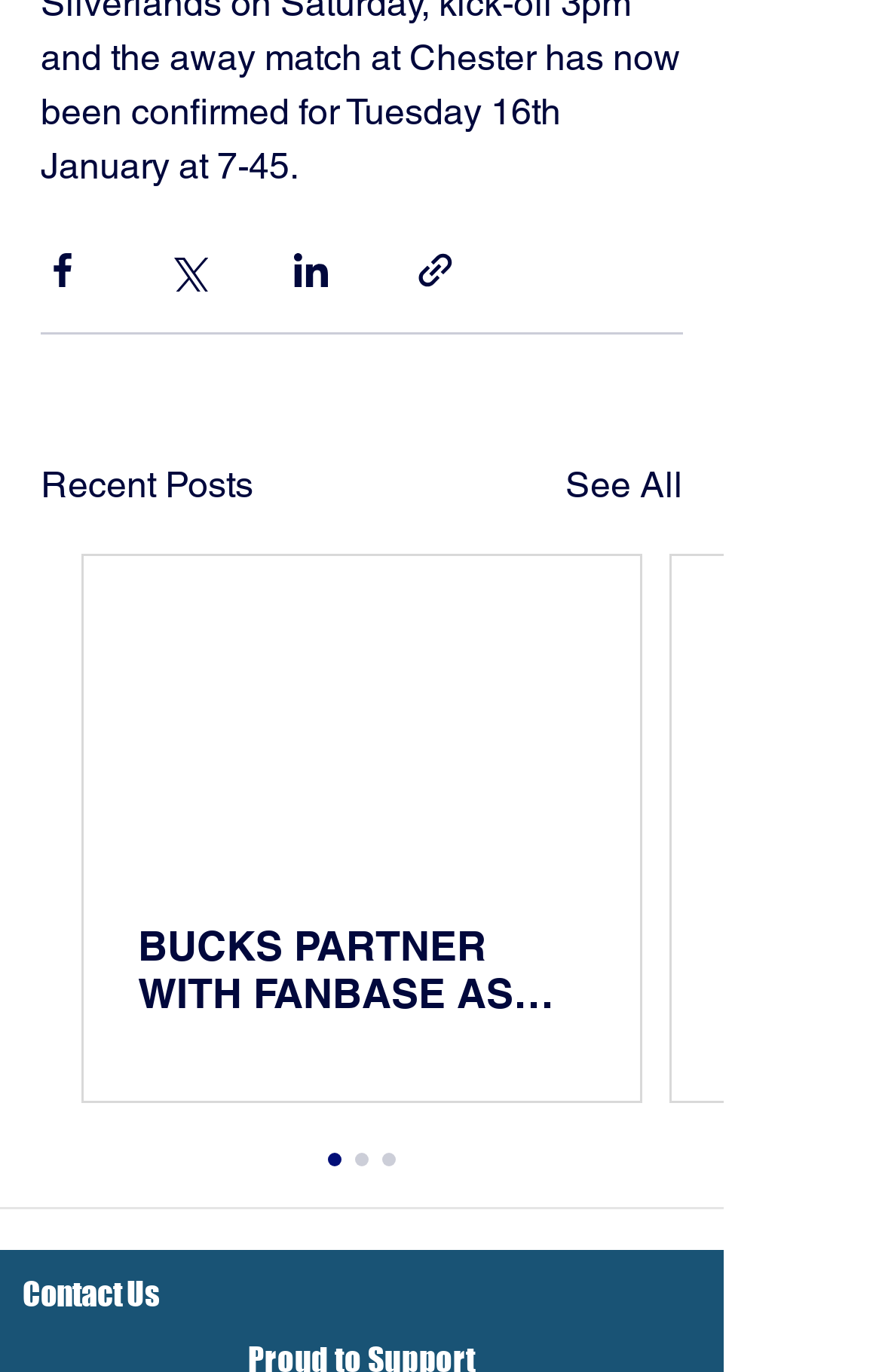What is the purpose of the buttons at the top?
Provide an in-depth and detailed answer to the question.

The buttons at the top of the webpage, including 'Share via Facebook', 'Share via Twitter', 'Share via LinkedIn', and 'Share via link', are used to share posts on different social media platforms or via a link.